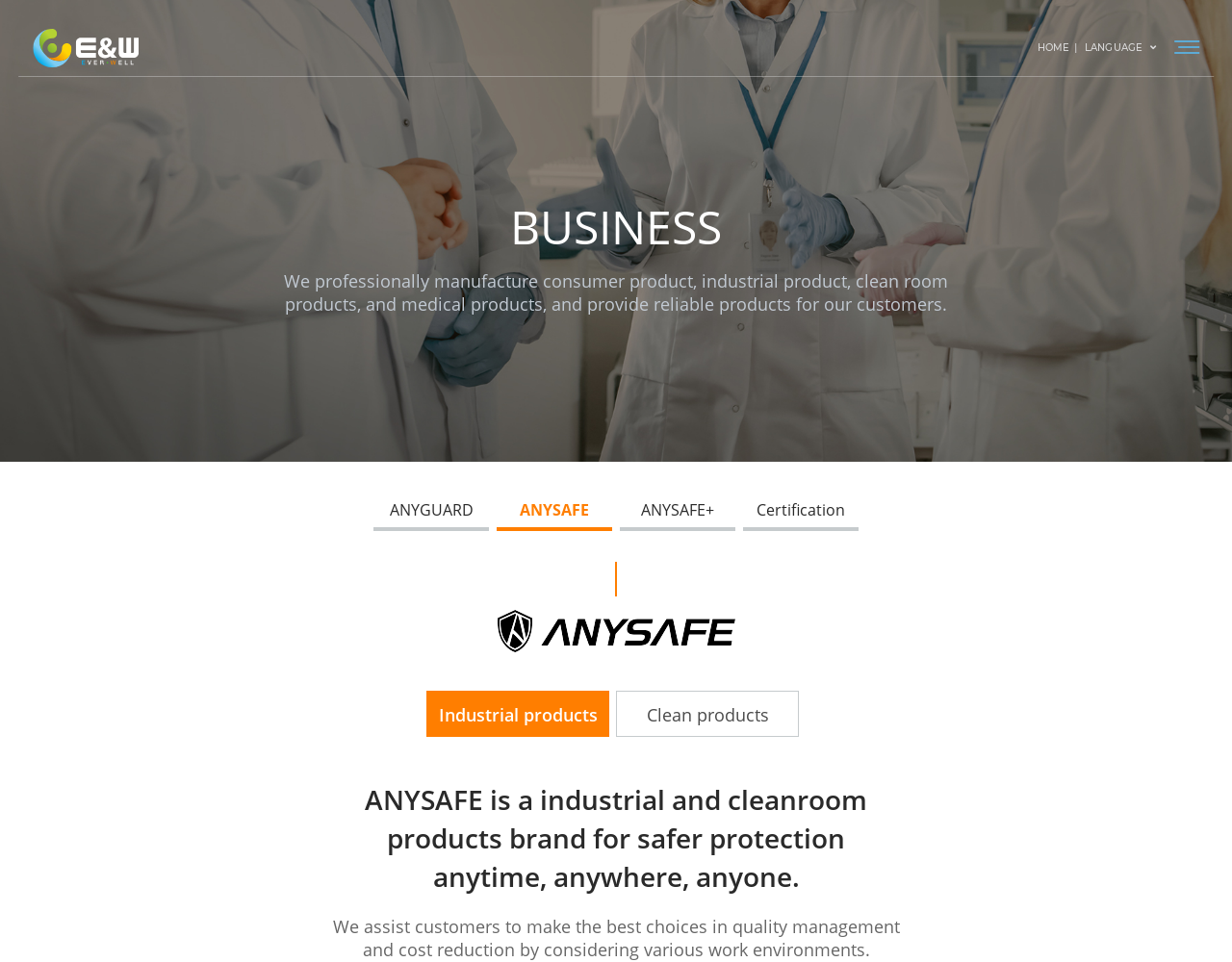What does ANYSAFE assist customers with?
Based on the visual information, provide a detailed and comprehensive answer.

I inferred this answer by reading the StaticText element with the text 'We assist customers to make the best choices in quality management and cost reduction by considering various work environments.' which suggests that ANYSAFE assists customers with quality management and cost reduction.